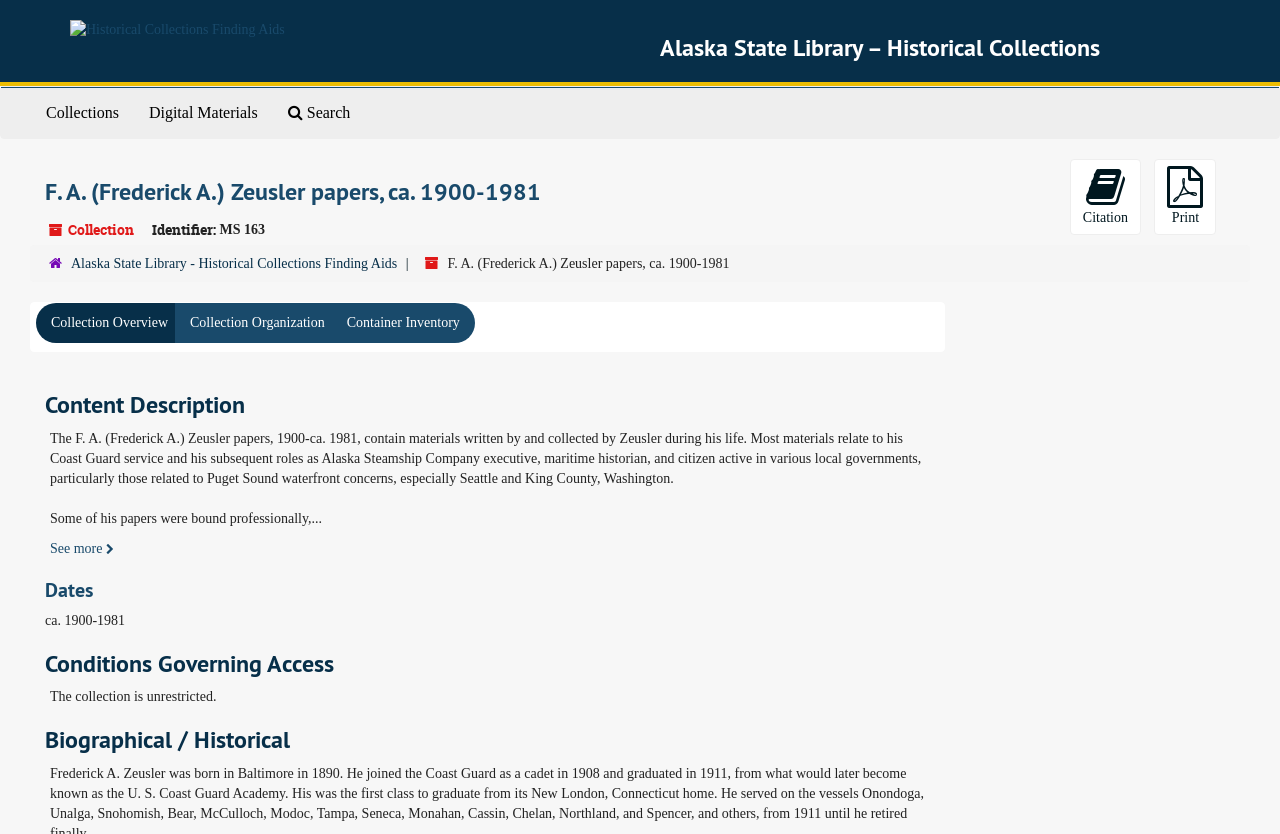Given the element description: "alt="Historical Collections Finding Aids"", predict the bounding box coordinates of the UI element it refers to, using four float numbers between 0 and 1, i.e., [left, top, right, bottom].

[0.055, 0.025, 0.222, 0.043]